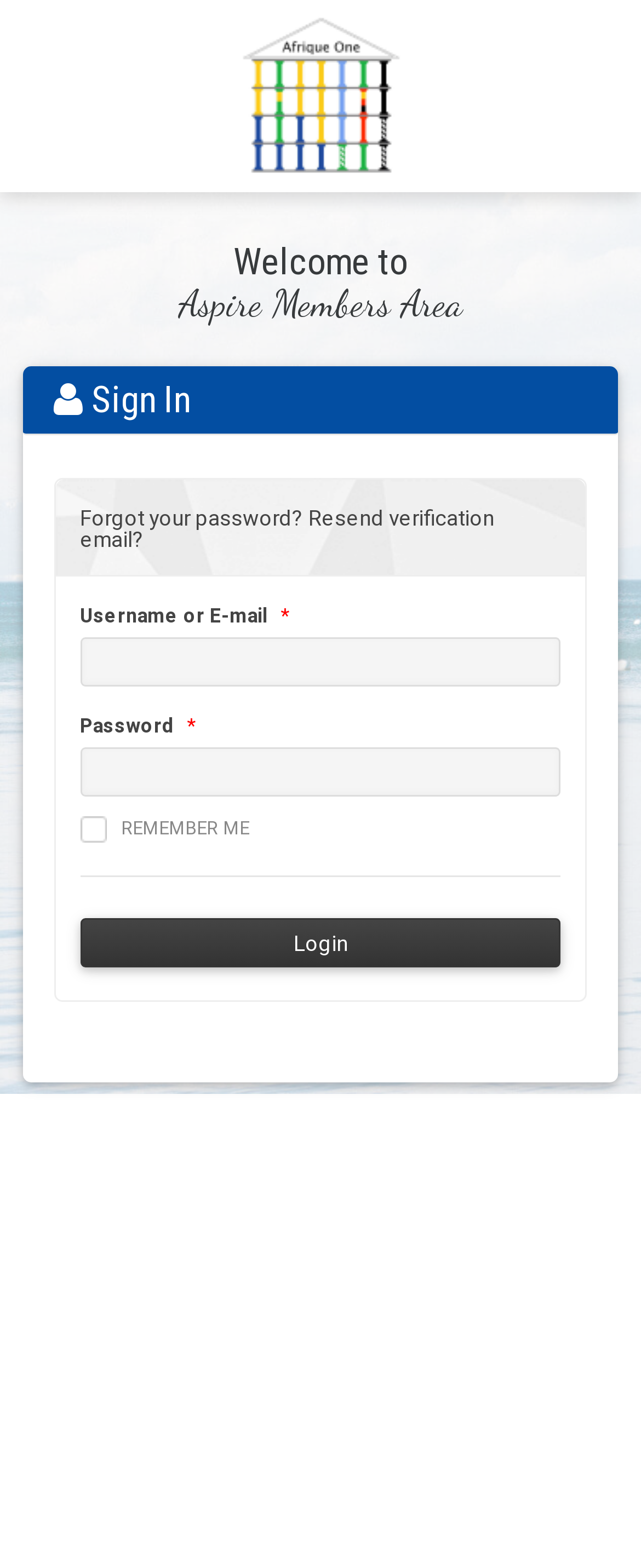Determine the coordinates of the bounding box that should be clicked to complete the instruction: "Enter username or email". The coordinates should be represented by four float numbers between 0 and 1: [left, top, right, bottom].

[0.125, 0.406, 0.875, 0.438]